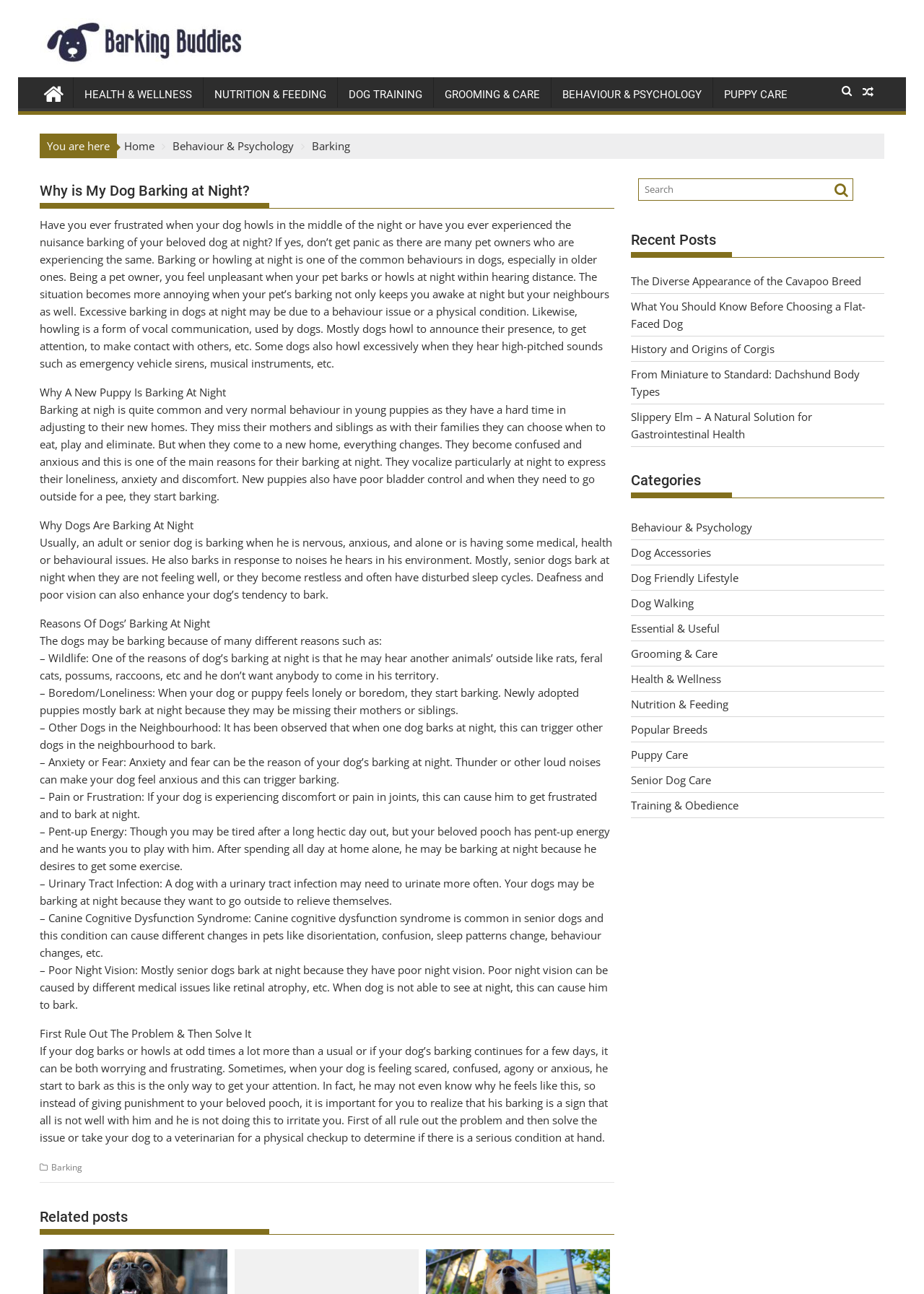Identify the bounding box coordinates of the area that should be clicked in order to complete the given instruction: "Read about Behaviour & Psychology". The bounding box coordinates should be four float numbers between 0 and 1, i.e., [left, top, right, bottom].

[0.683, 0.402, 0.814, 0.413]